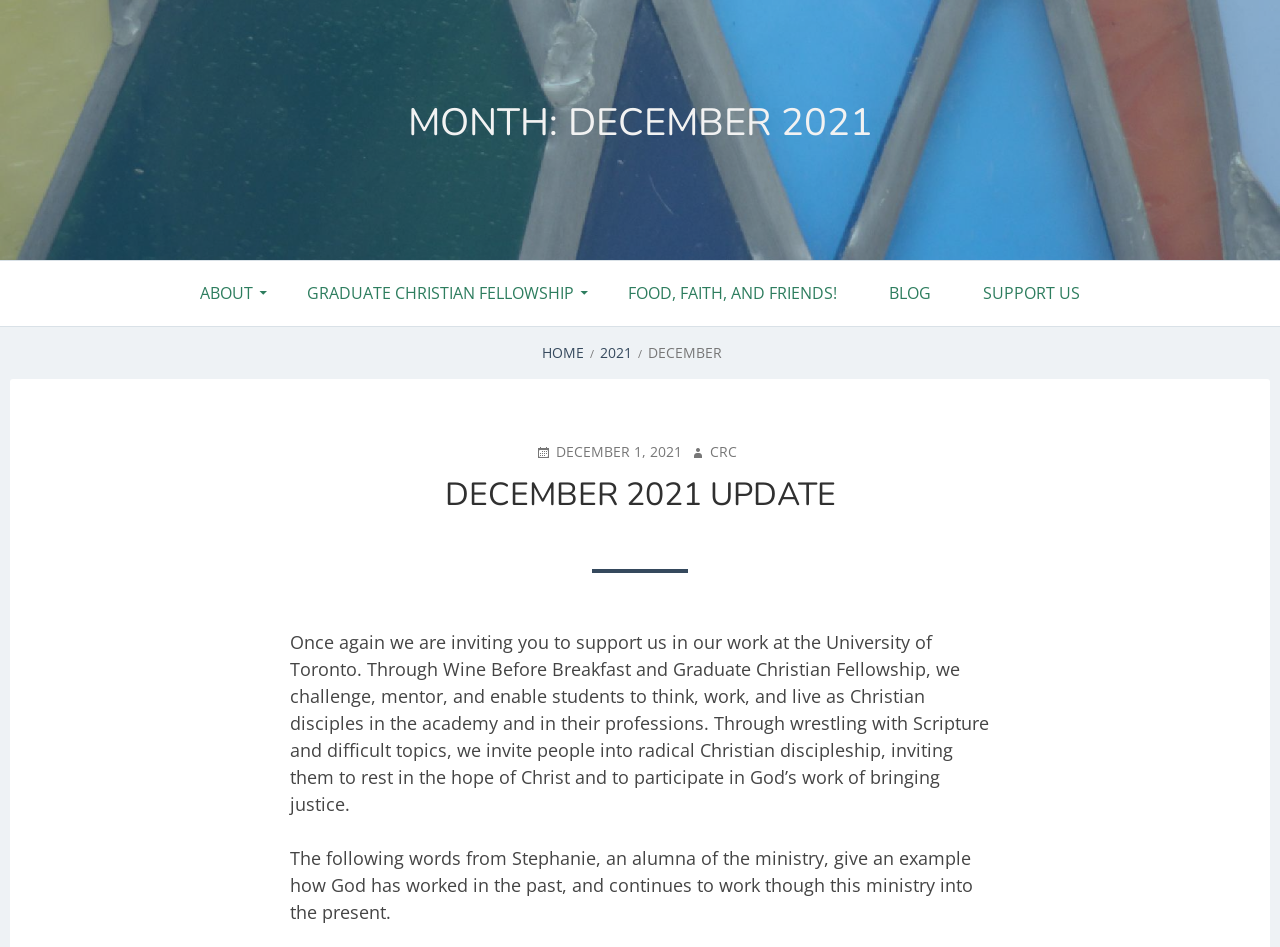Kindly determine the bounding box coordinates for the clickable area to achieve the given instruction: "Go to blog".

[0.676, 0.275, 0.746, 0.344]